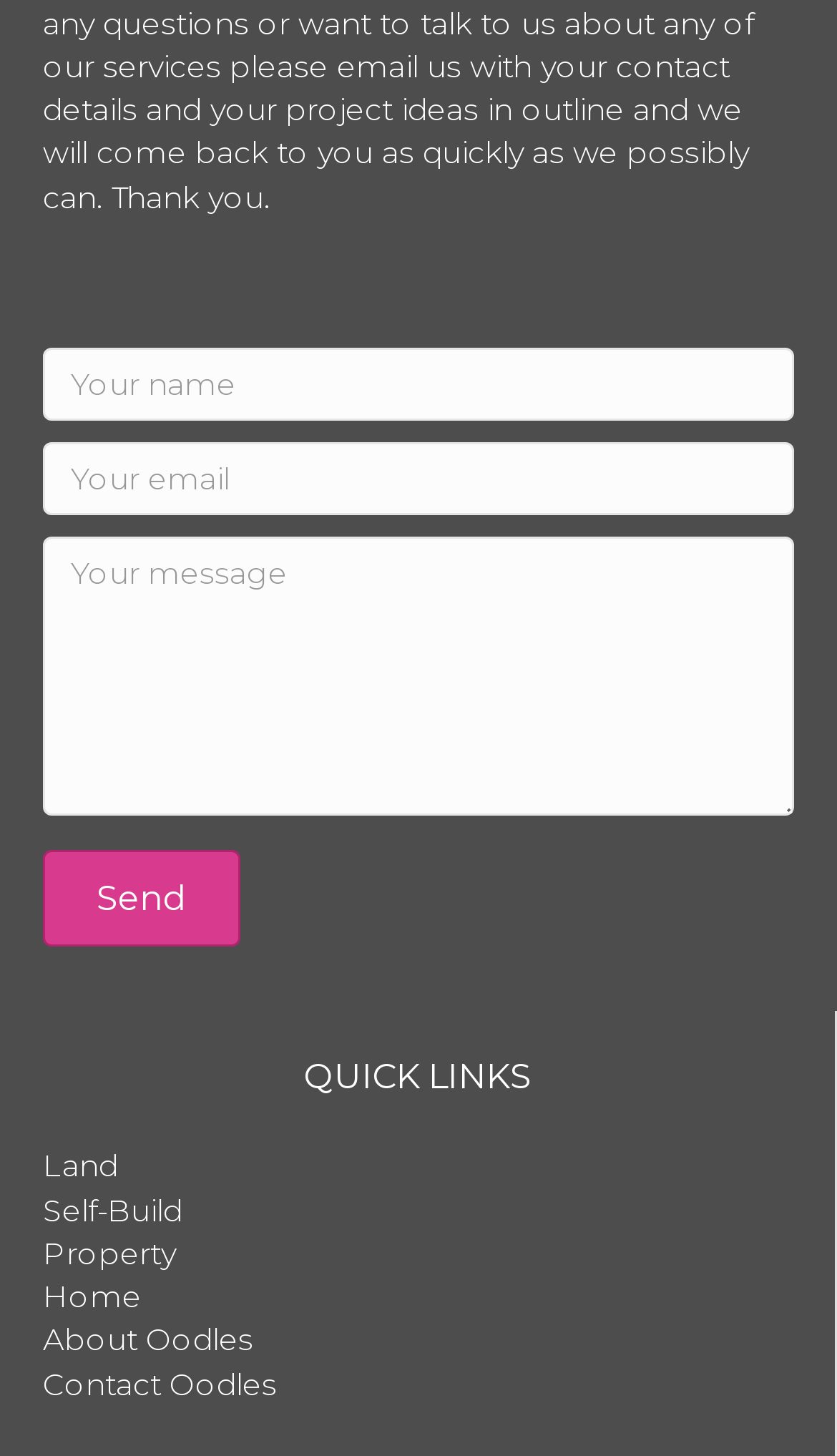Given the description "aria-describedby="email-error" name="fl-email" placeholder="Your email"", provide the bounding box coordinates of the corresponding UI element.

[0.051, 0.304, 0.949, 0.354]